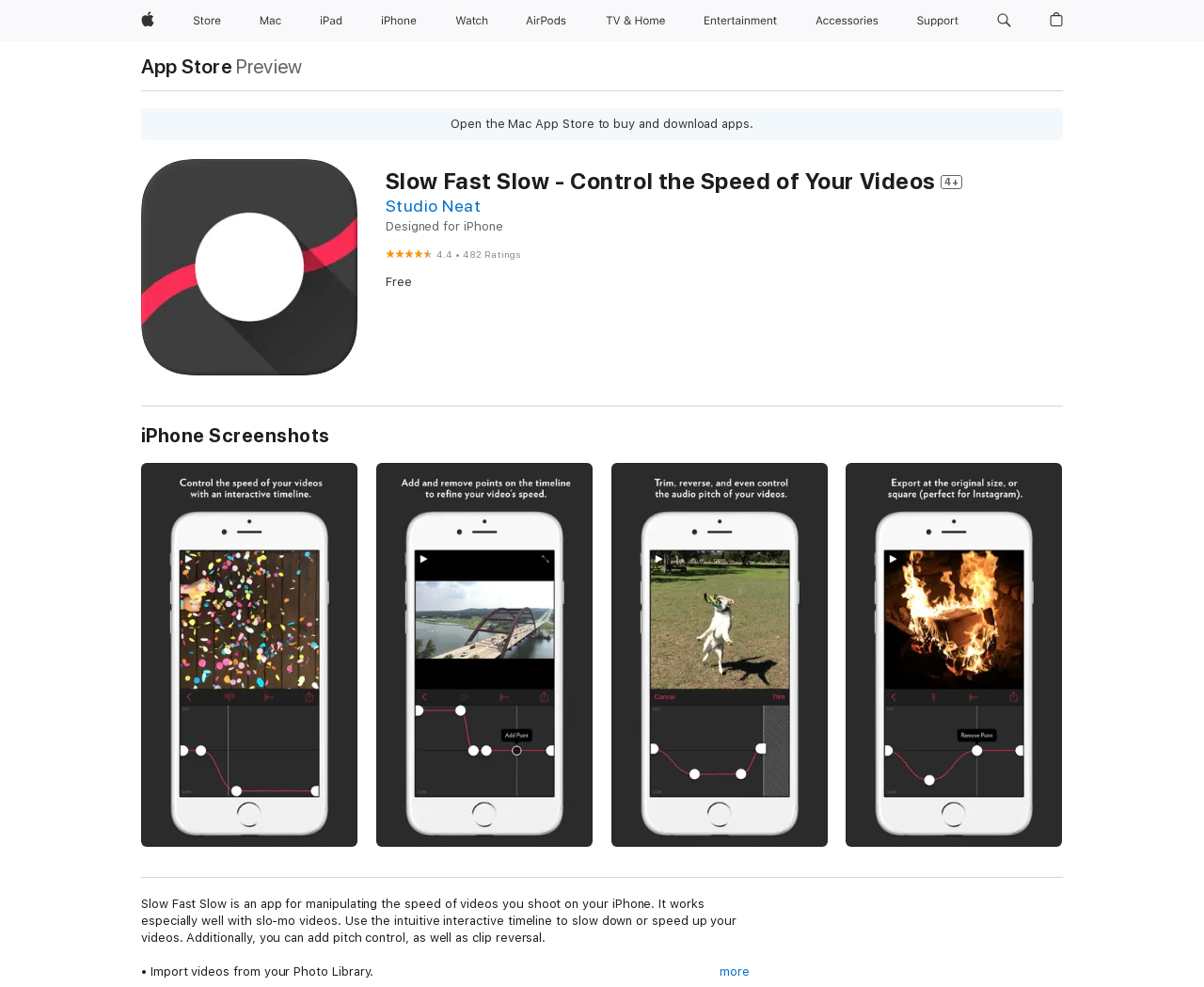Show the bounding box coordinates of the element that should be clicked to complete the task: "Open the Mac App Store".

[0.117, 0.057, 0.193, 0.077]